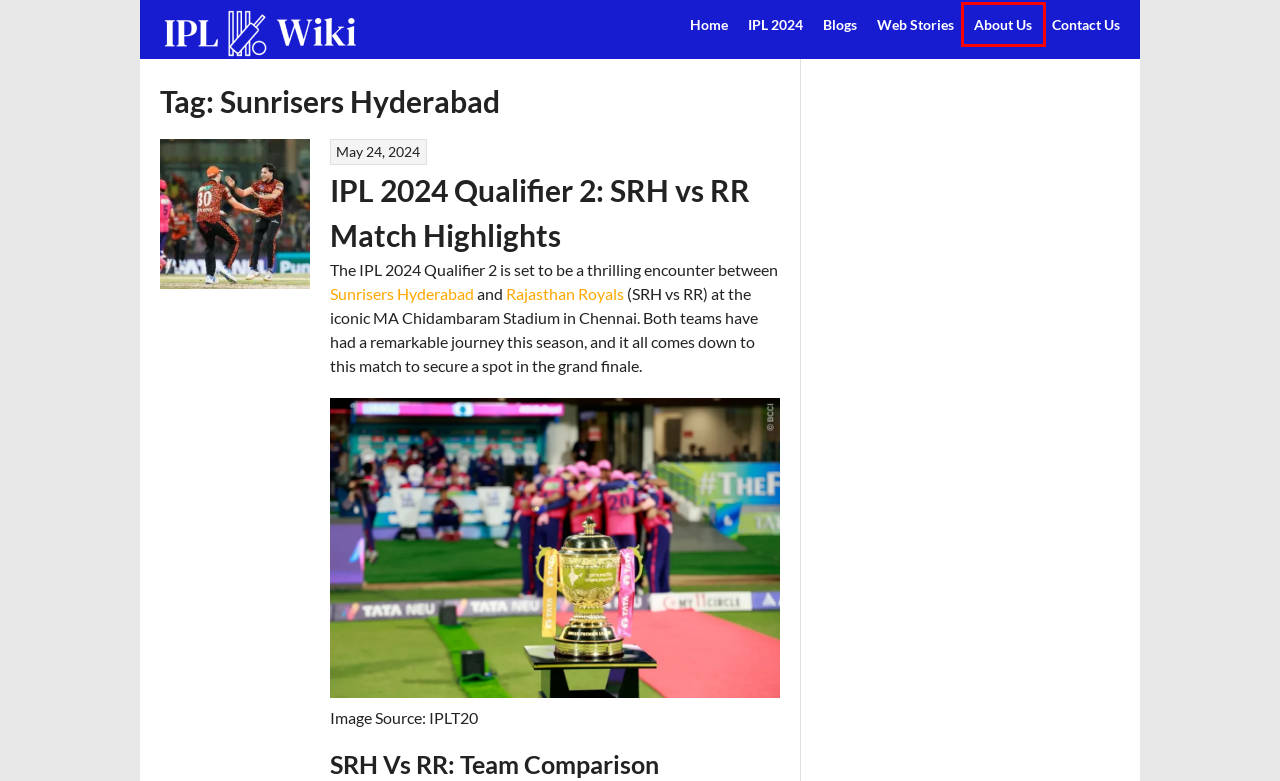Look at the given screenshot of a webpage with a red rectangle bounding box around a UI element. Pick the description that best matches the new webpage after clicking the element highlighted. The descriptions are:
A. Contact Us - IPL Wiki : All About Indian Premium League (IPL)
B. SRH vs RR - IPL 2024 Qualifier 2 | SRH Won By 36 Runs | IPL Wiki
C. About Us - IPL Wiki
D. Blogs - IPL Wiki
E. Sunrisers Hyderabad (SRH): History, Players List, Sponsors | IPL Wiki
F. Indian Premier League 2024: Schedule, Results, Point Table | IPL Wiki
G. Google Web Stories | IPL 2024 | IPL Wiki
H. Rajasthan Royals (RR): Team History, Players List, Sponsors | IPL Wiki

C